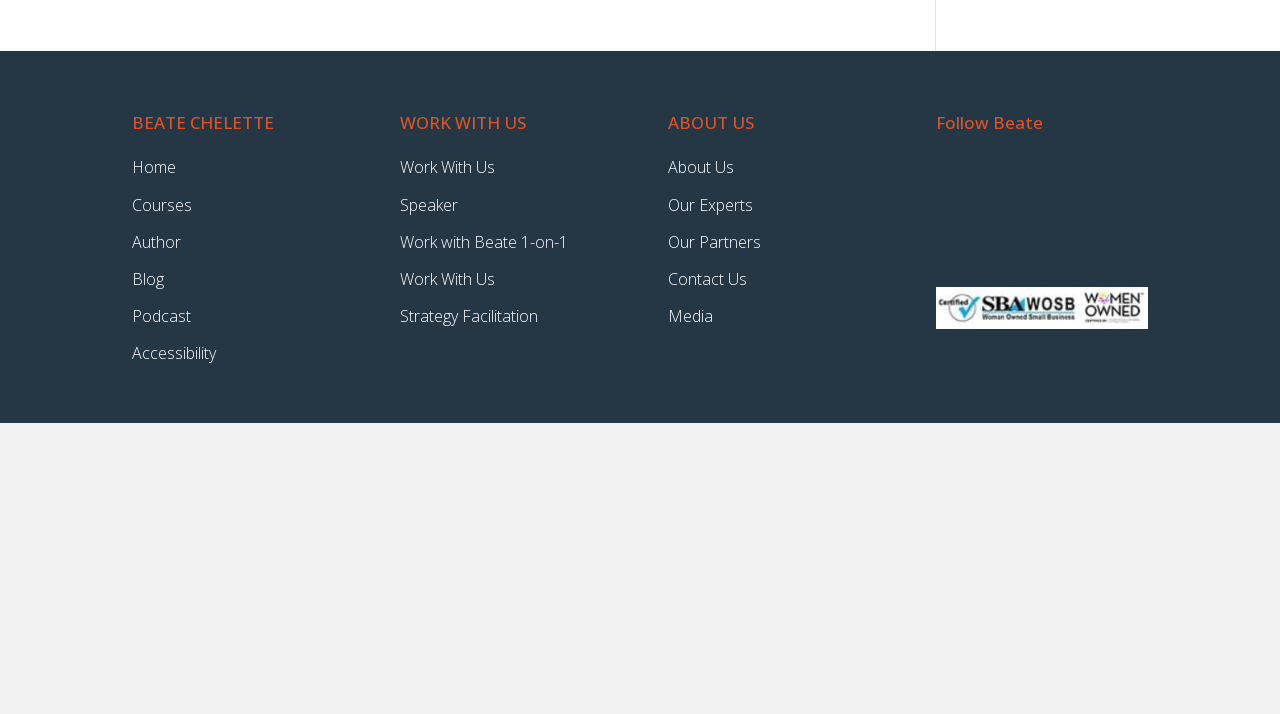What is the first link in the 'ABOUT US' section?
Based on the screenshot, respond with a single word or phrase.

About Us